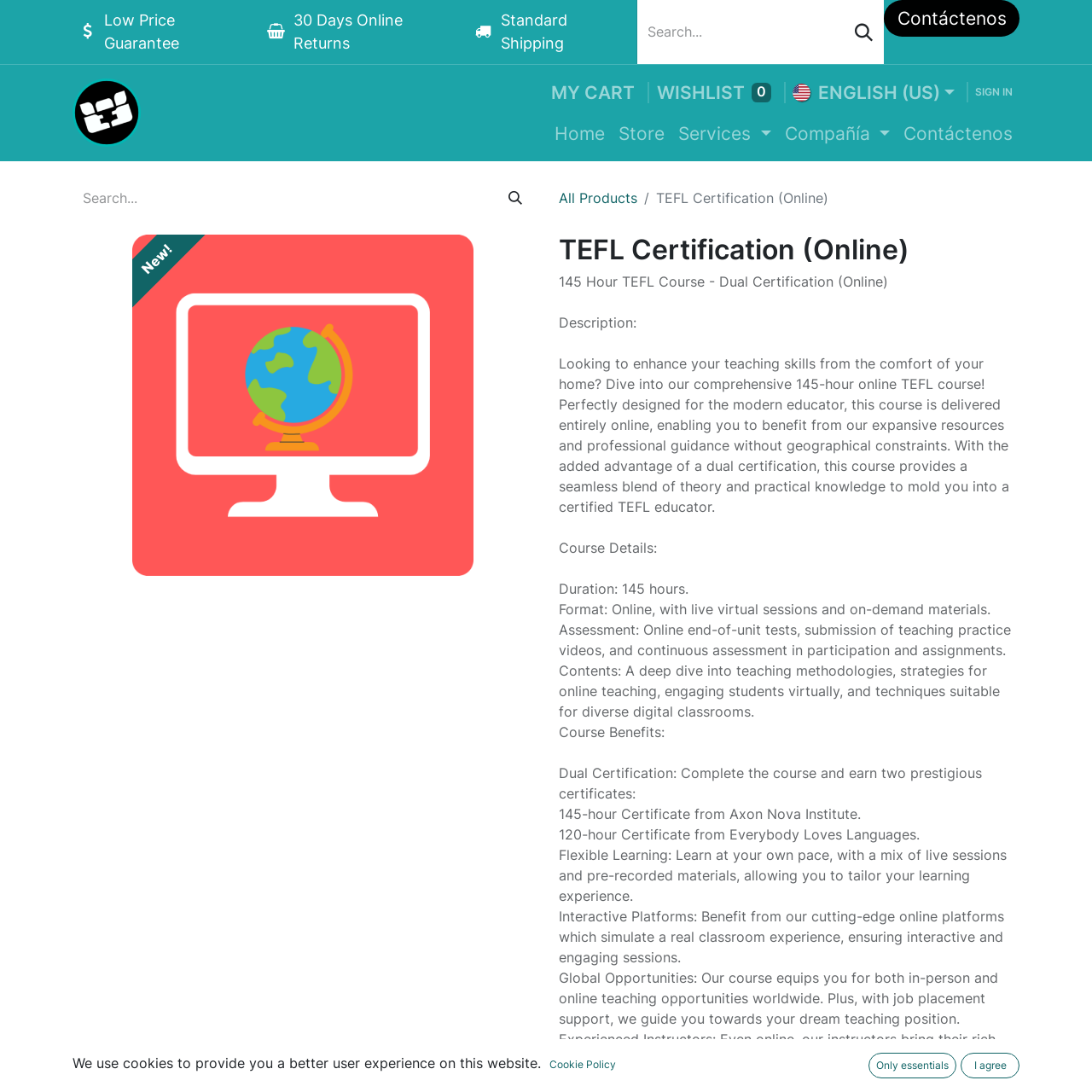Detail the various sections and features of the webpage.

This webpage is about a 145-hour online TEFL (Teaching English as a Foreign Language) course with dual certification. At the top, there is a navigation bar with several links, including "Top" and "Bottom" sections. The "Top" section contains a search bar, a "Low Price Guarantee" text, and a "Contáctenos" link. The "Bottom" section has a logo of Axon Nova, a link to the eCommerce cart, and a button to switch to English (US).

Below the navigation bar, there is a search bar and a link to "All Products". The main content of the webpage is about the TEFL course, with a heading "TEFL Certification (Online)" and a brief description of the course. There is also an image related to the course.

The course details are listed below, including duration, format, assessment, and contents. The benefits of the course are also highlighted, such as dual certification, flexible learning, interactive platforms, global opportunities, and experienced instructors.

At the bottom of the webpage, there is a dialog box with a message about using cookies to provide a better user experience. There are two buttons, "Only essentials" and "I agree", and a link to the "Cookie Policy".